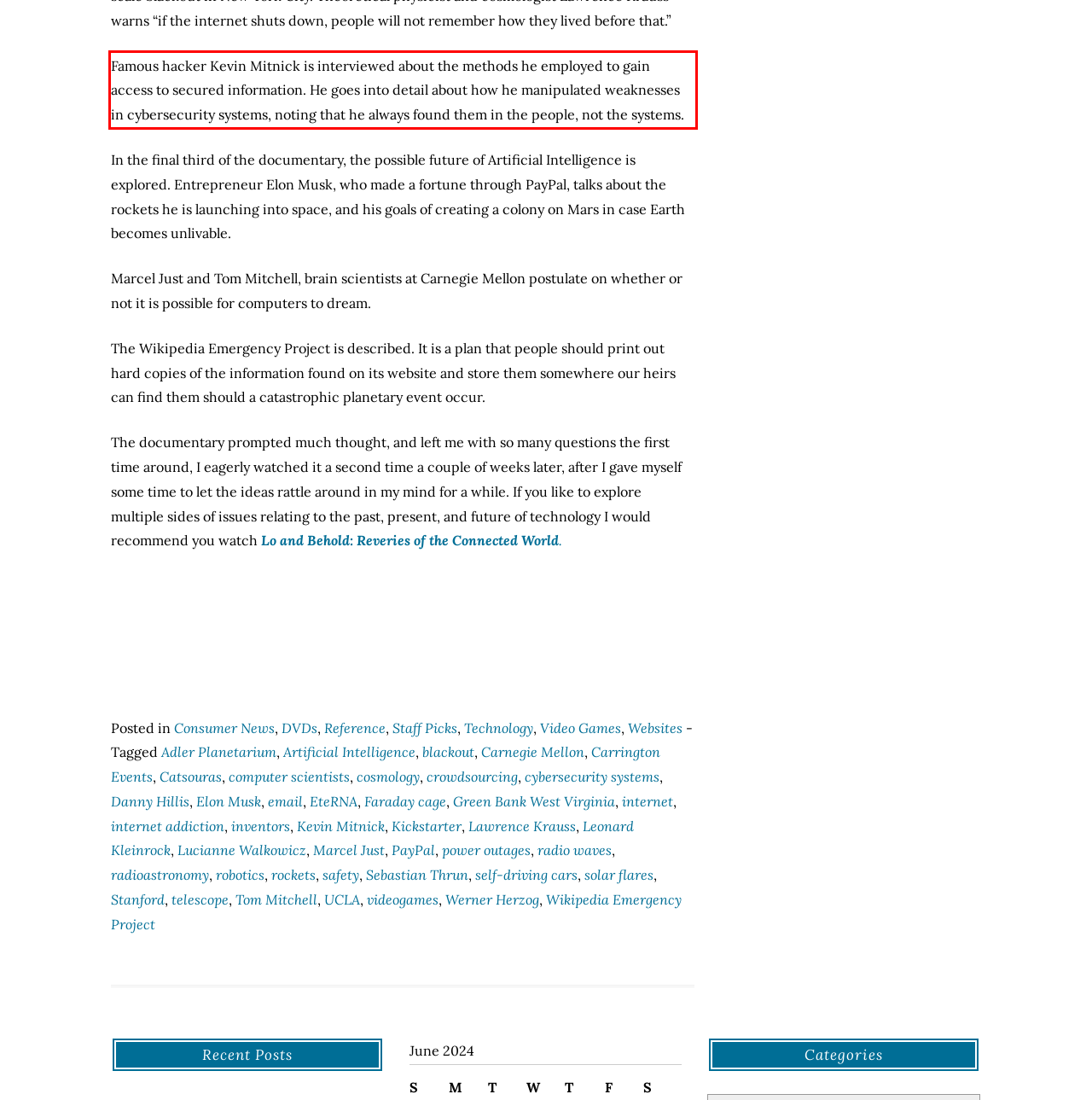From the screenshot of the webpage, locate the red bounding box and extract the text contained within that area.

Famous hacker Kevin Mitnick is interviewed about the methods he employed to gain access to secured information. He goes into detail about how he manipulated weaknesses in cybersecurity systems, noting that he always found them in the people, not the systems.